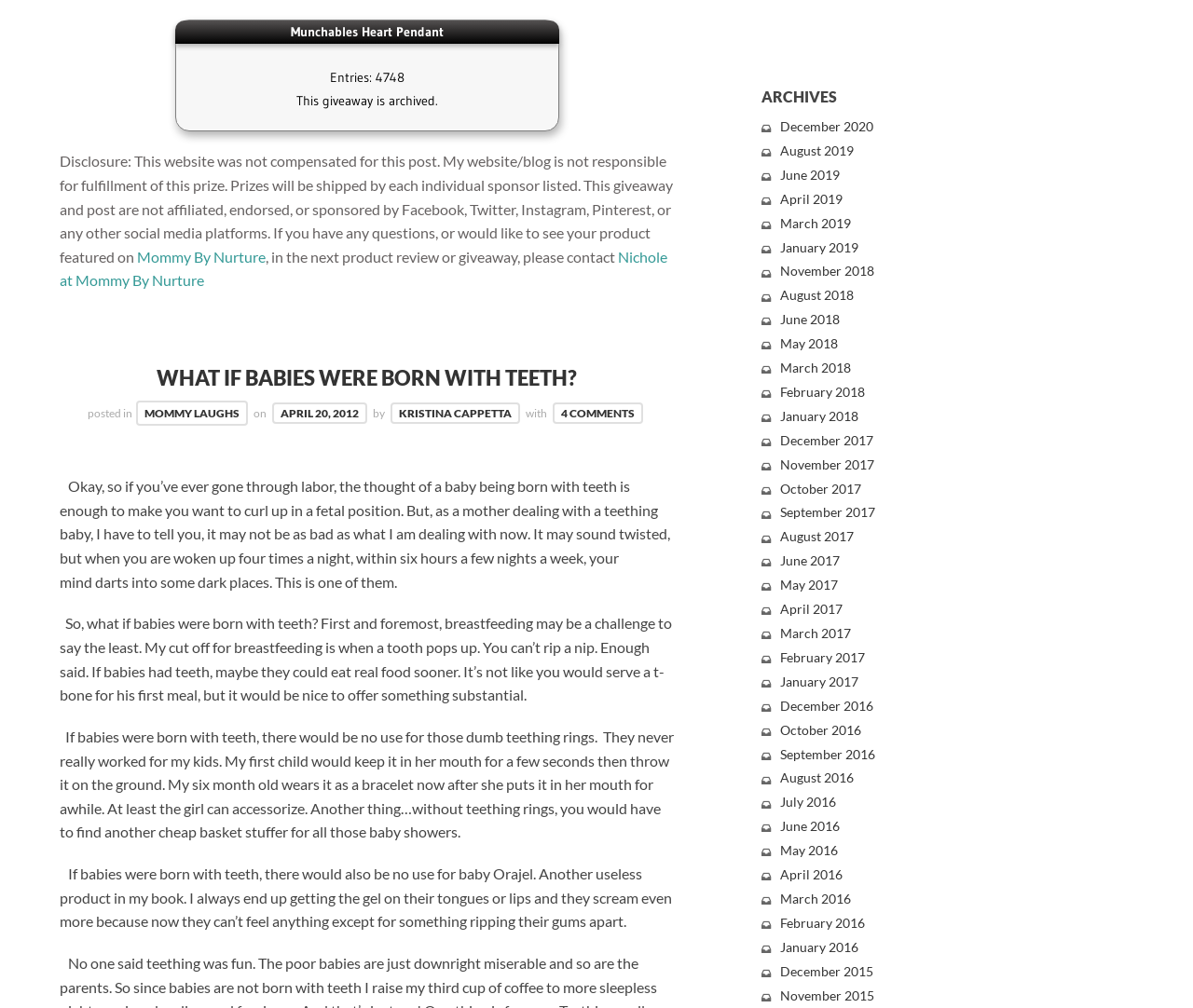How many entries are there in the giveaway?
Please answer the question with a single word or phrase, referencing the image.

4748